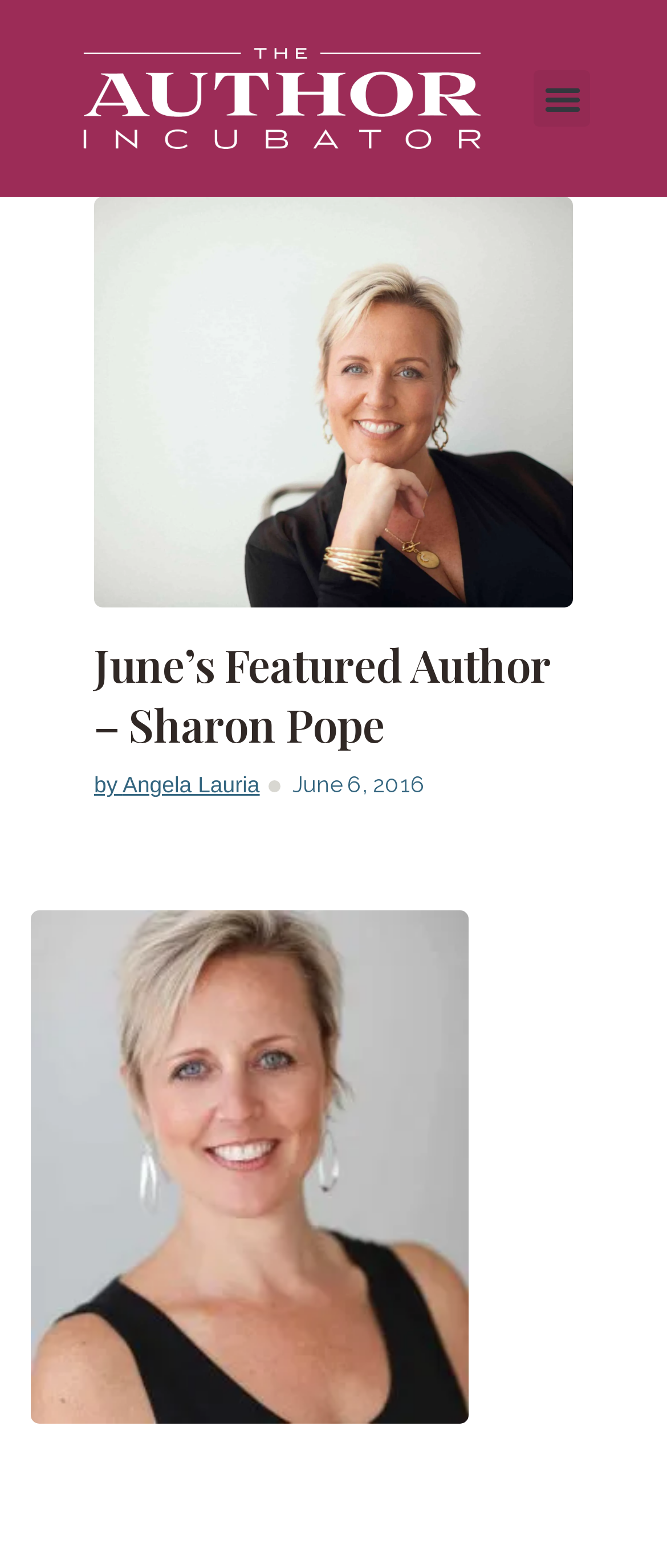Who is the author of the article?
Can you provide an in-depth and detailed response to the question?

The author of the article is mentioned as 'by Angela Lauria' which is located below the heading 'June’s Featured Author – Sharon Pope', indicating that Angela Lauria is the author of the article.